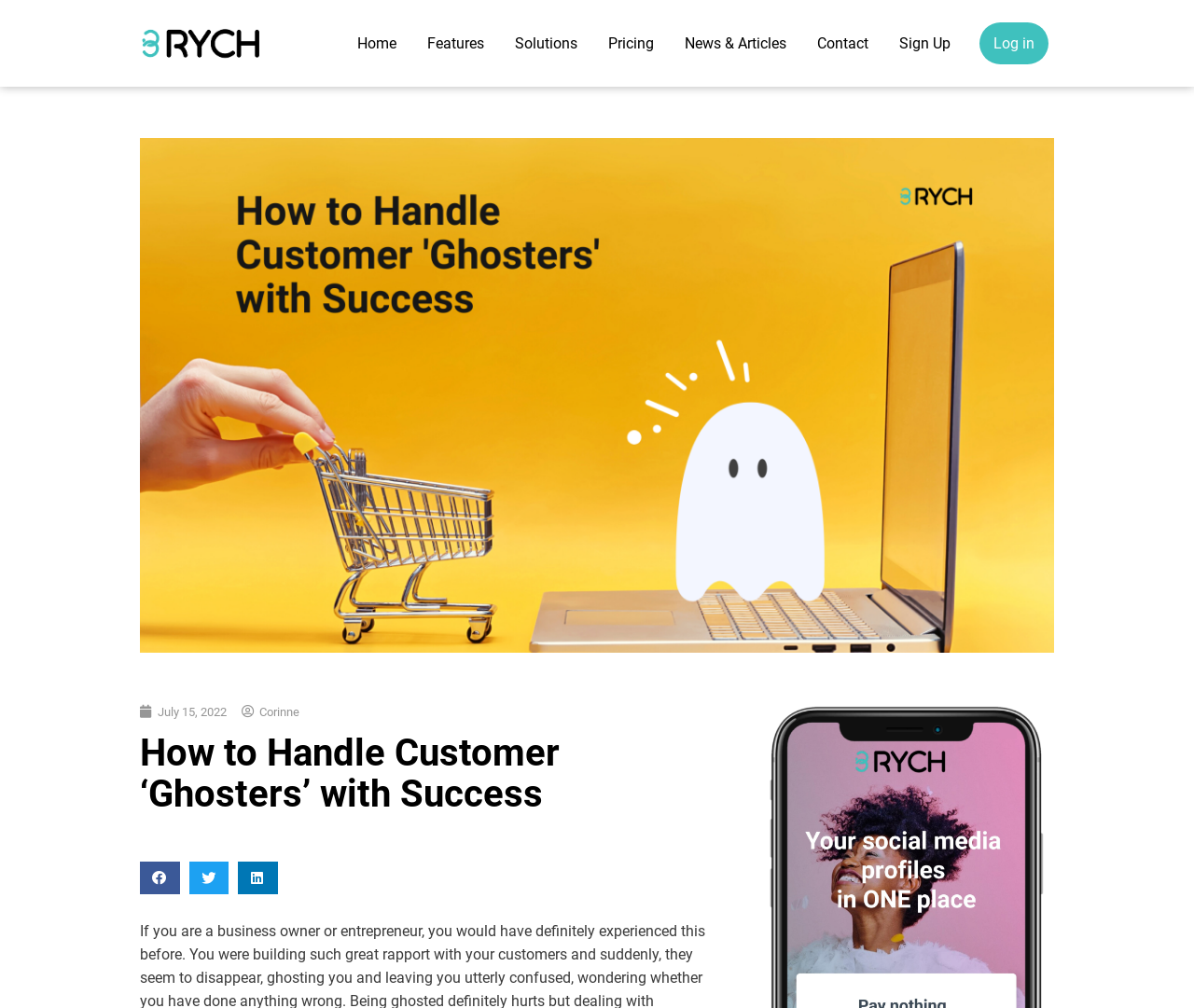Please respond to the question using a single word or phrase:
What is the name of the author?

Corinne